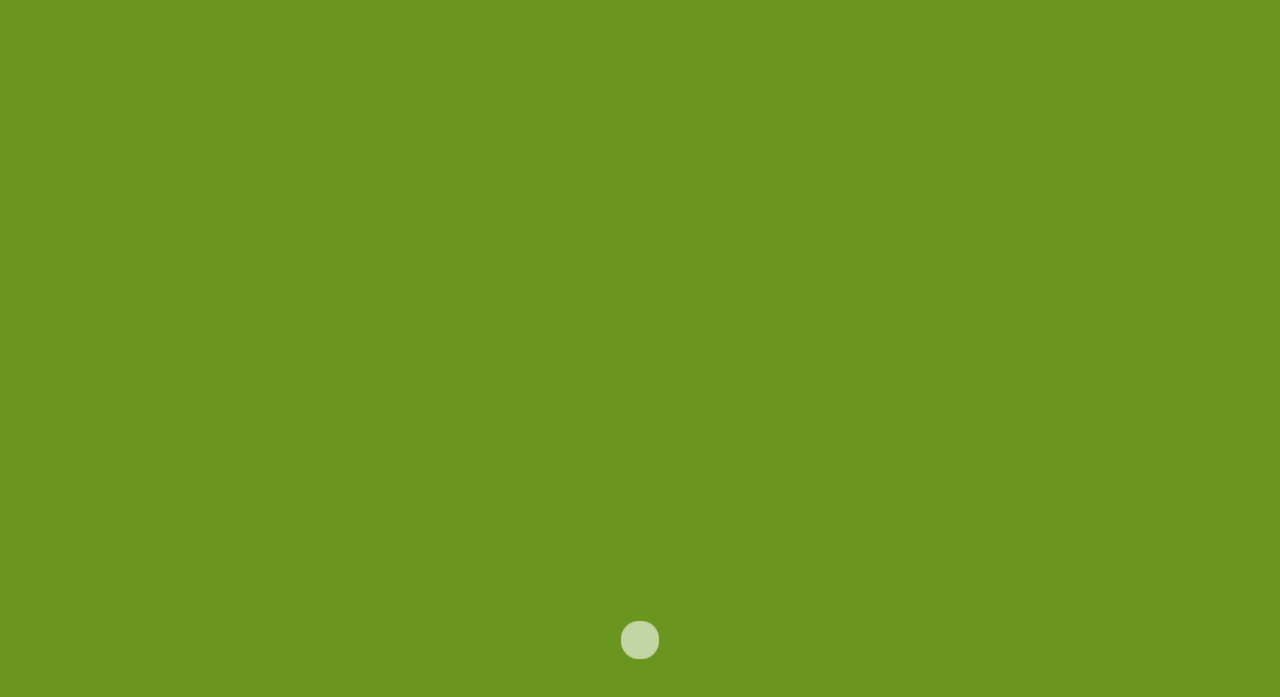Please answer the following query using a single word or phrase: 
What can be done on the webpage?

Get a free estimate